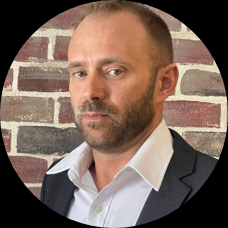Explain the details of the image you are viewing.

The image features a professional headshot of Stuart Weihler, who holds the position of Director of Project Management. In the portrait, he is dressed in a sharp suit, exuding confidence and professionalism. His expression is serious yet approachable, set against a textured brick wall that adds a layer of depth to the background. This image represents his extensive experience in the real estate industry, where he has built a successful career over the last 12 years, specializing in real estate investments and structural modifications. Stuart's role emphasizes his leadership and expertise in managing complex projects within the Chicago market, where he leads a skilled team dedicated to property rehabilitation and wholesale.